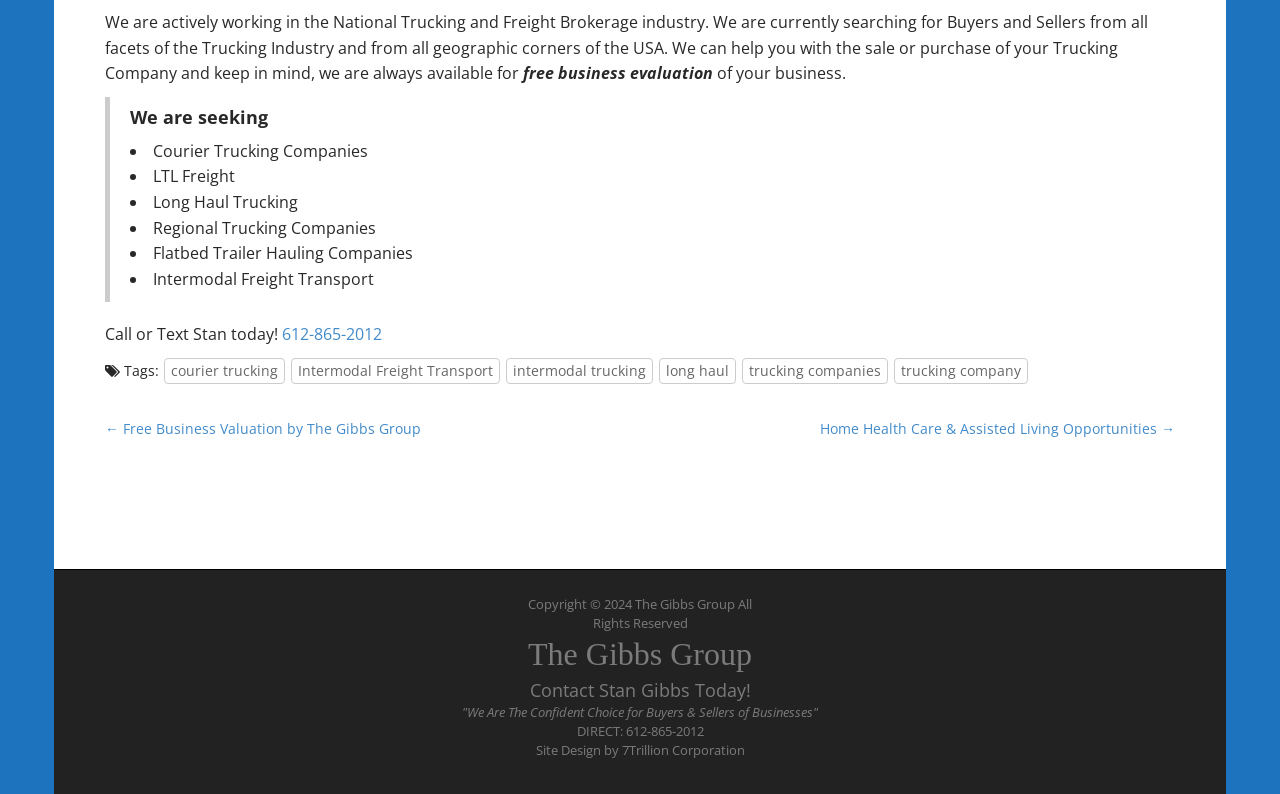Using the provided element description, identify the bounding box coordinates as (top-left x, top-left y, bottom-right x, bottom-right y). Ensure all values are between 0 and 1. Description: long haul

[0.515, 0.451, 0.575, 0.484]